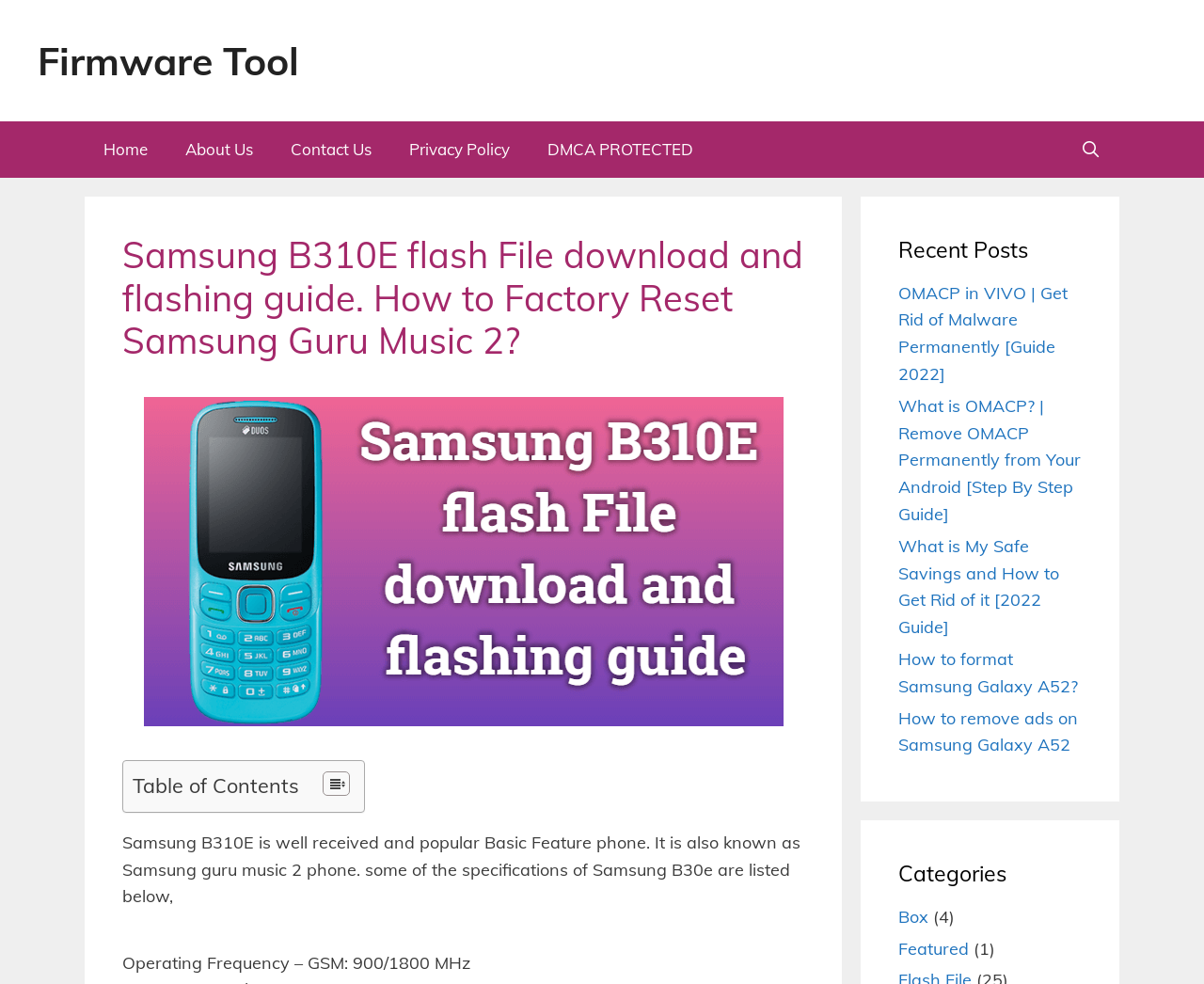Please specify the bounding box coordinates in the format (top-left x, top-left y, bottom-right x, bottom-right y), with values ranging from 0 to 1. Identify the bounding box for the UI component described as follows: aria-label="Open Search Bar"

[0.881, 0.124, 0.93, 0.181]